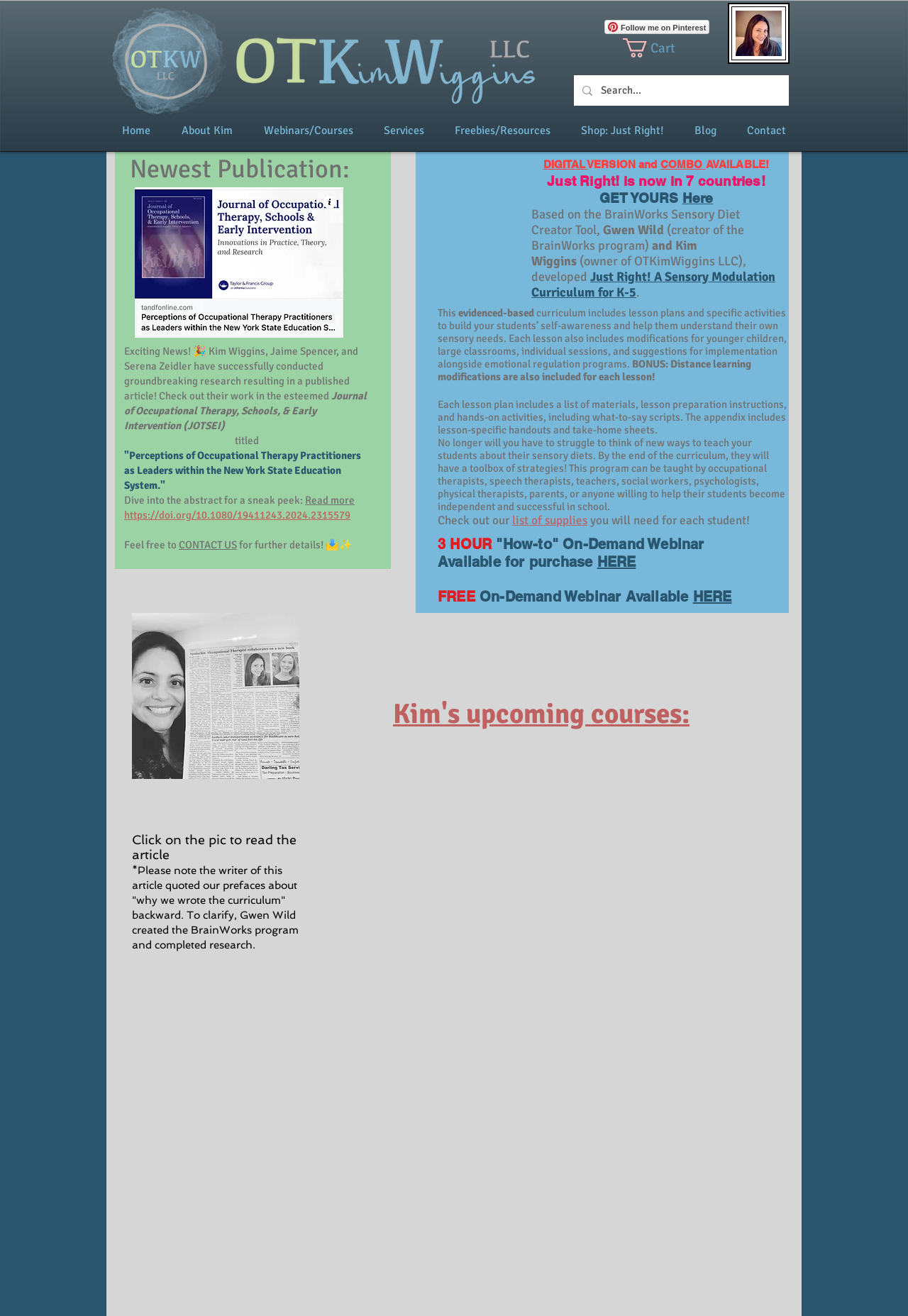How many links are there in the navigation section?
Based on the image, give a one-word or short phrase answer.

8